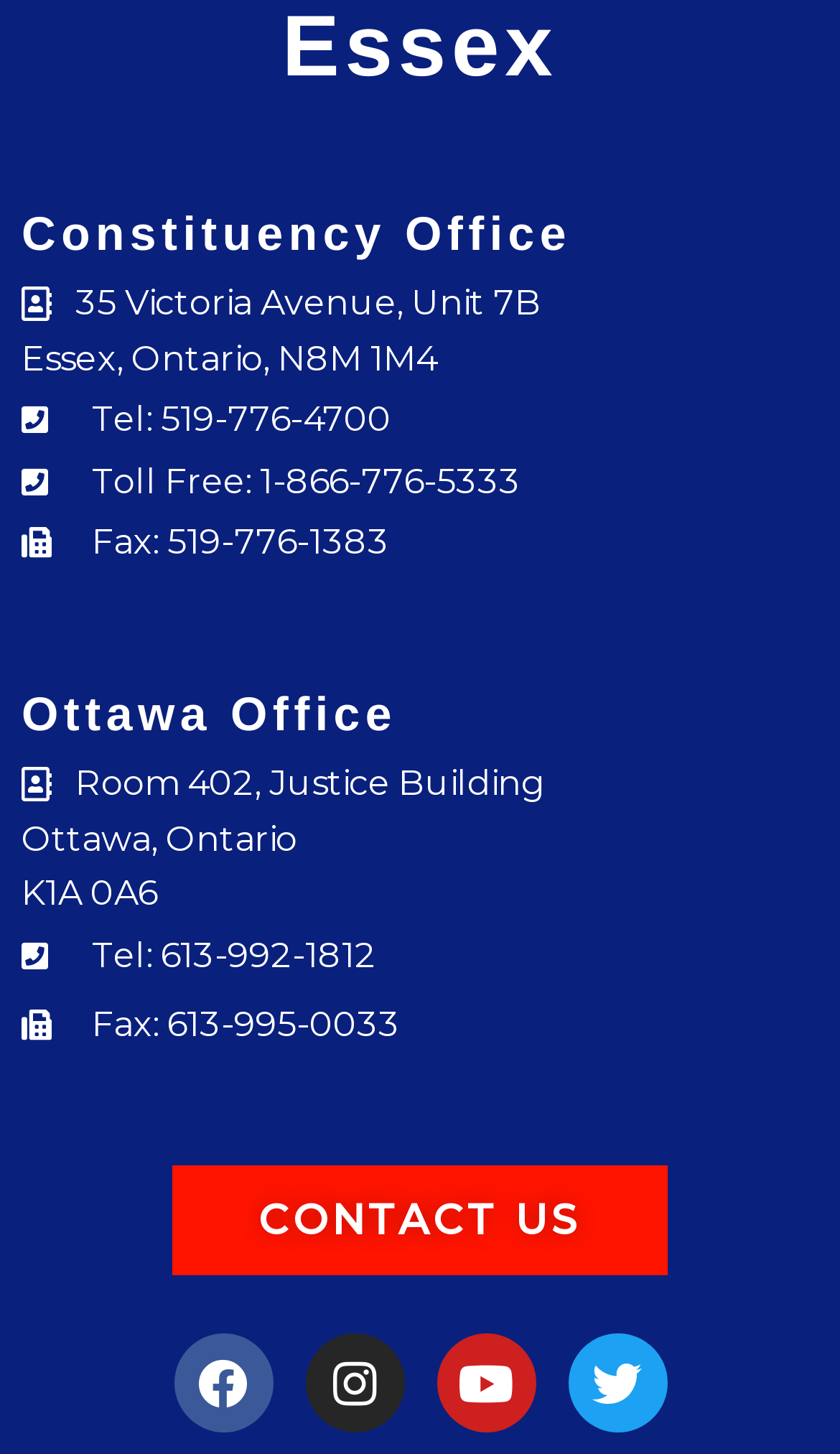Review the image closely and give a comprehensive answer to the question: How many social media links are available on the webpage?

I counted the number of link elements with icons (Facebook, Instagram, Youtube, and Twitter) at the bottom of the webpage to find the total number of social media links.